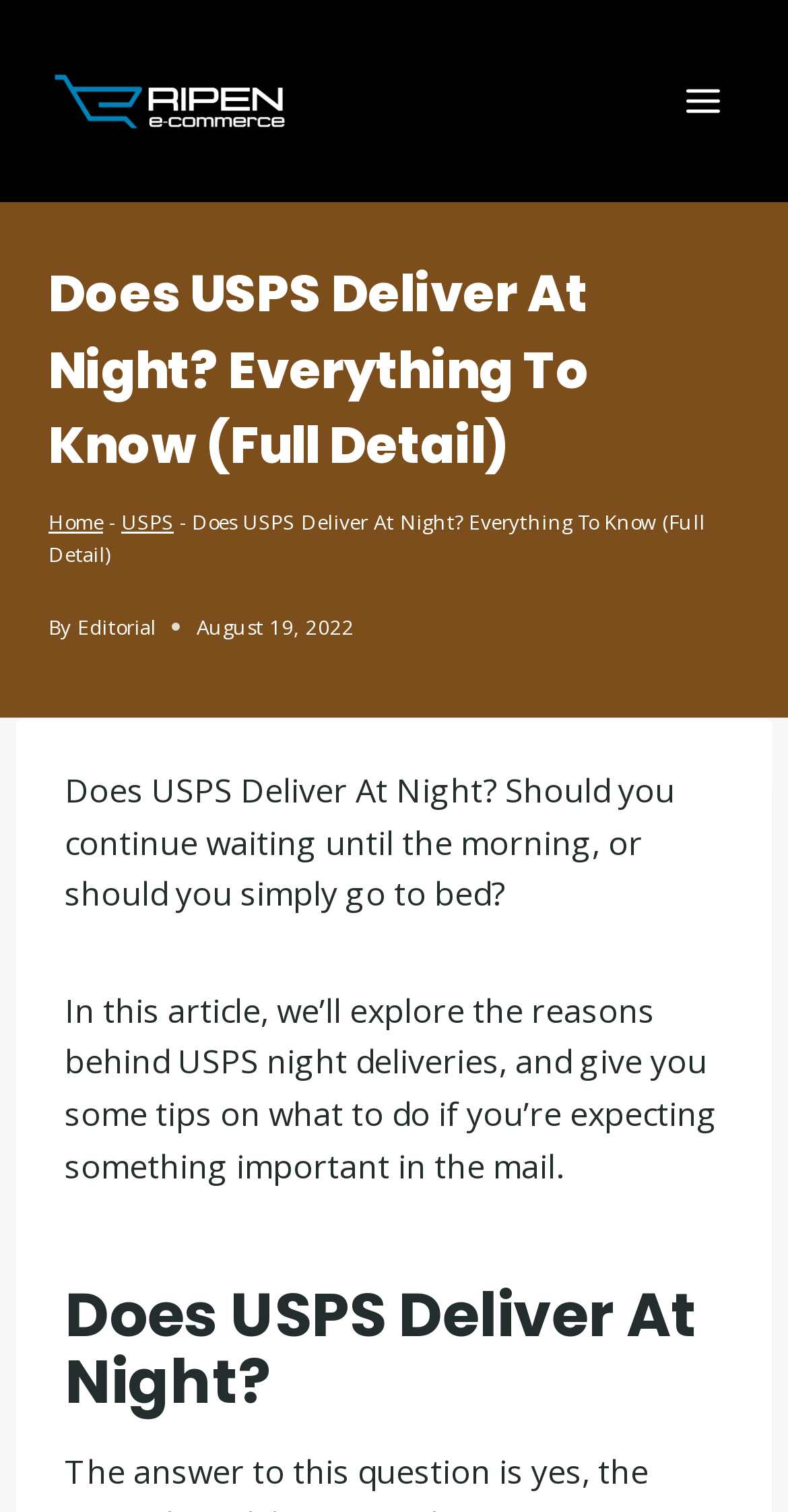Identify and provide the text content of the webpage's primary headline.

Does USPS Deliver At Night? Everything To Know (Full Detail)